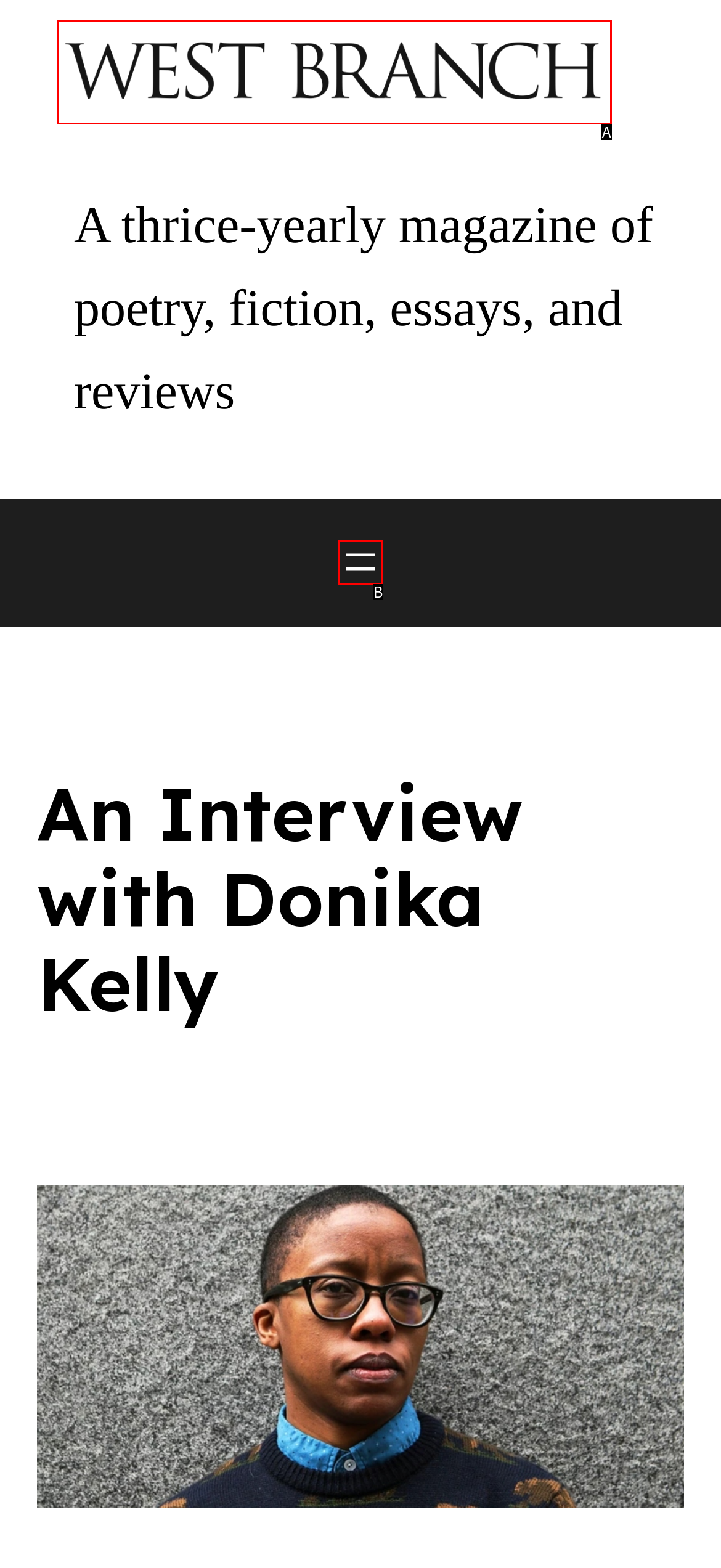Select the HTML element that corresponds to the description: aria-label="Open menu". Answer with the letter of the matching option directly from the choices given.

B